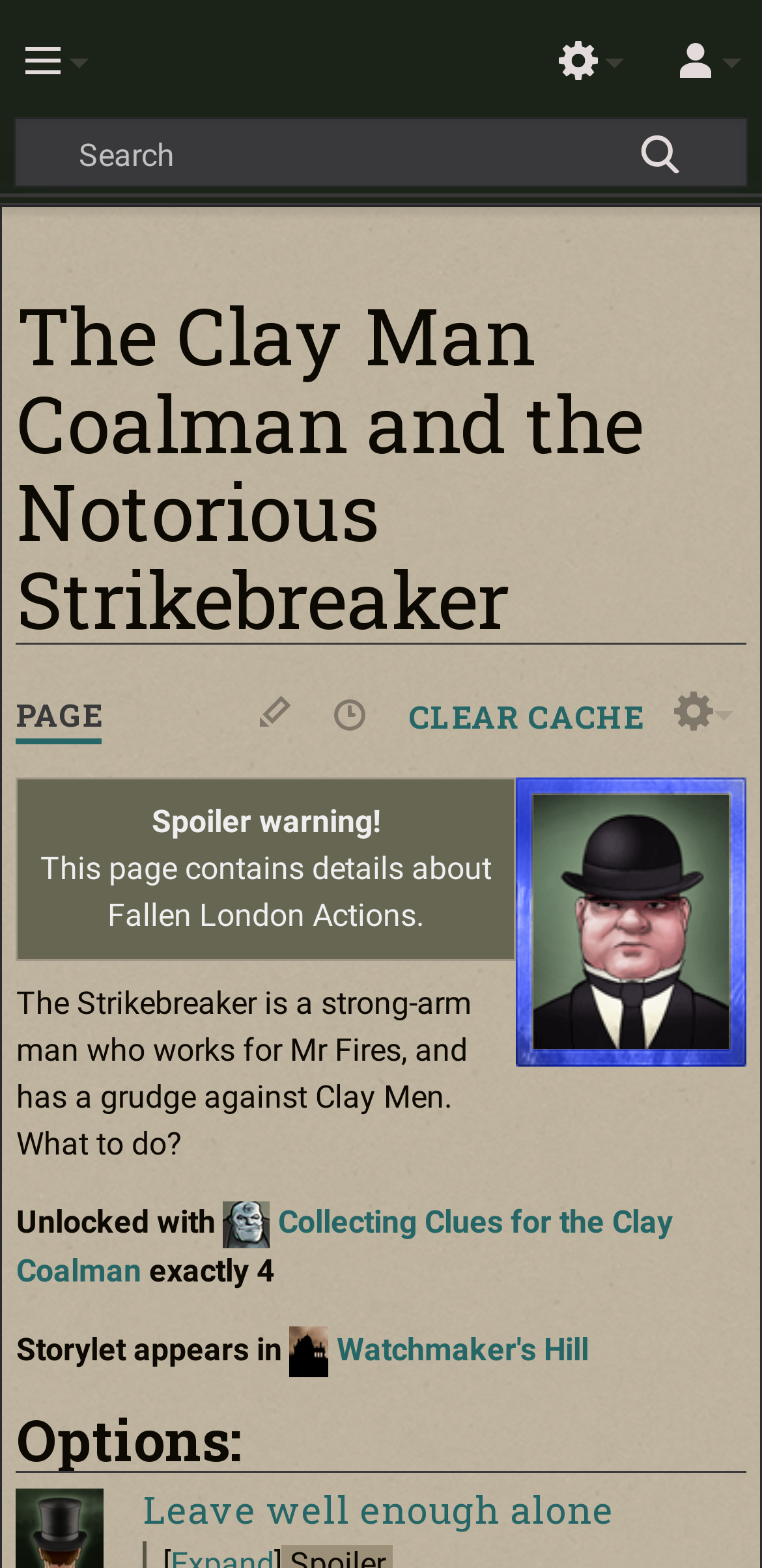Identify the bounding box coordinates for the element that needs to be clicked to fulfill this instruction: "Click the 'Go' button". Provide the coordinates in the format of four float numbers between 0 and 1: [left, top, right, bottom].

[0.815, 0.076, 0.917, 0.126]